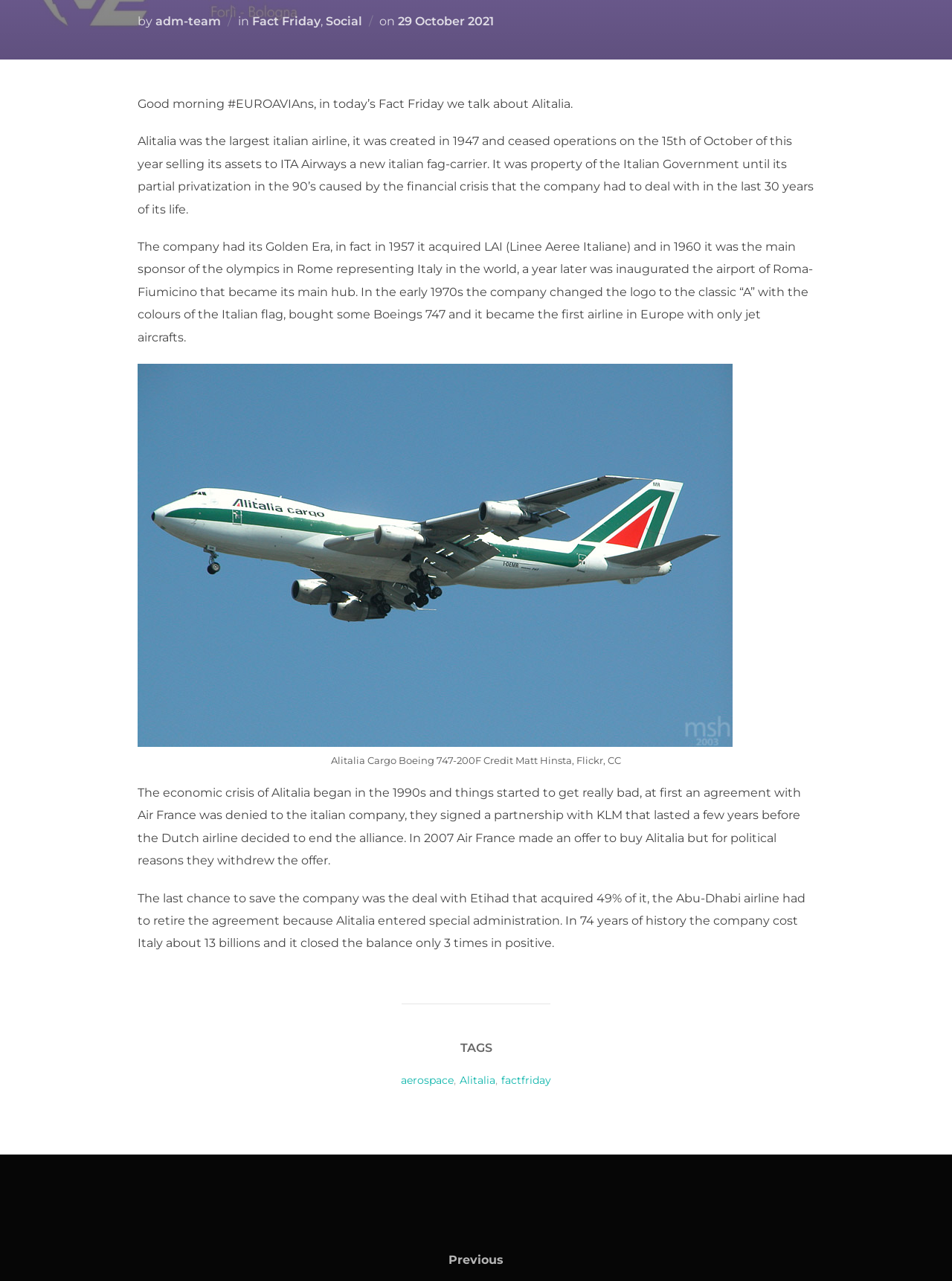Can you find the bounding box coordinates for the UI element given this description: "Fact Friday"? Provide the coordinates as four float numbers between 0 and 1: [left, top, right, bottom].

[0.265, 0.011, 0.337, 0.022]